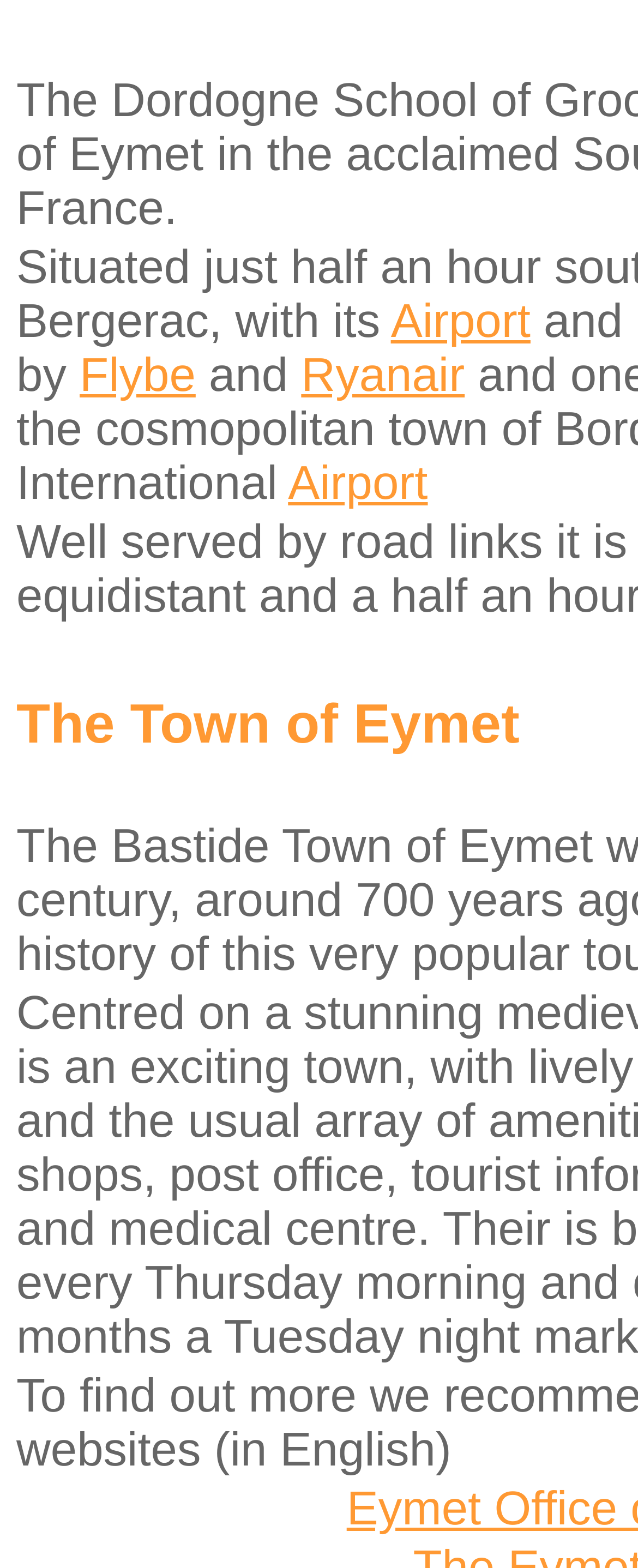Please provide the bounding box coordinate of the region that matches the element description: Deny. Coordinates should be in the format (top-left x, top-left y, bottom-right x, bottom-right y) and all values should be between 0 and 1.

None